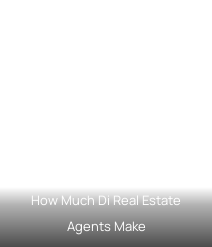Provide a single word or phrase to answer the given question: 
What is the purpose of the image?

To capture the viewer's attention